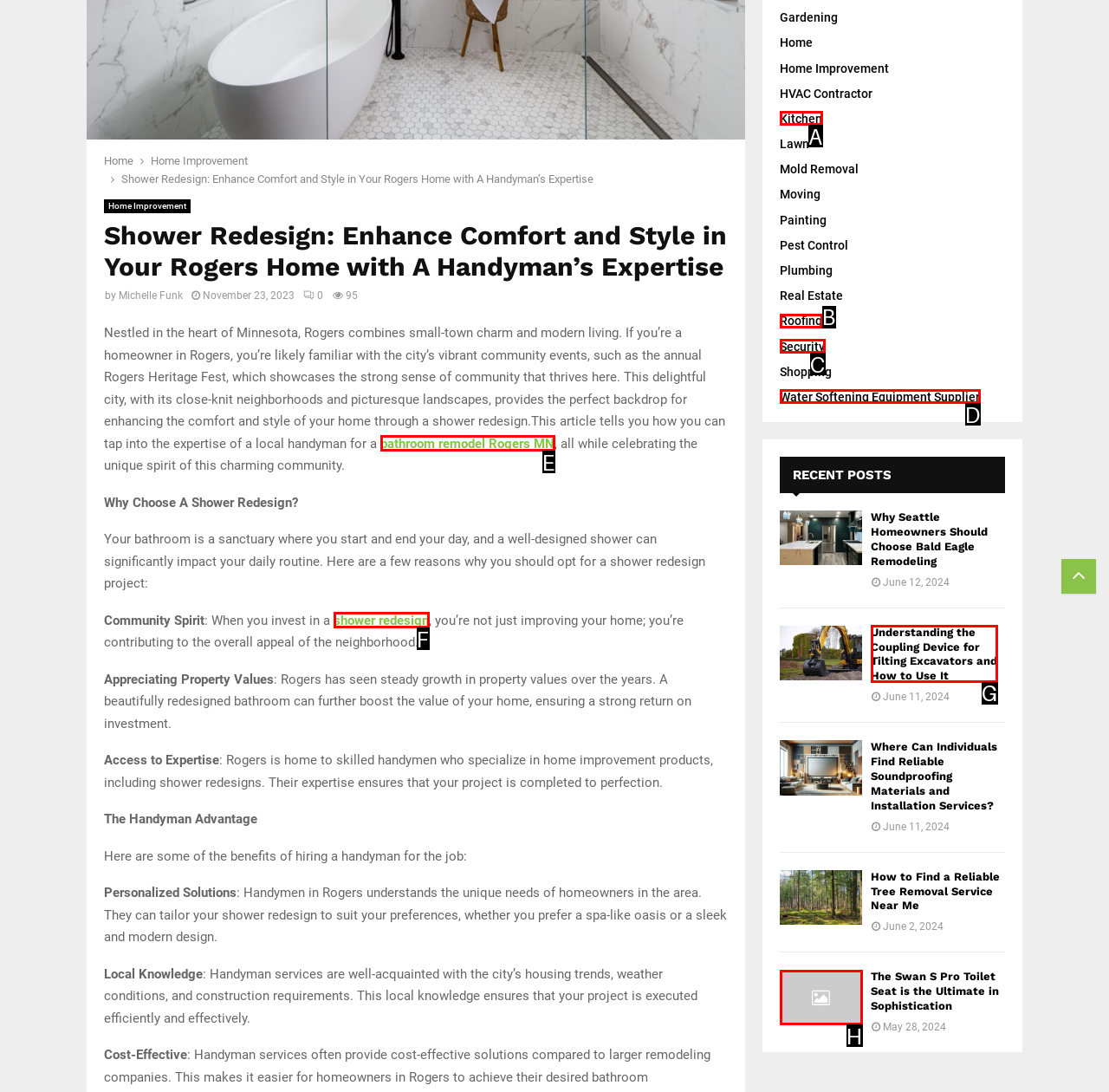Match the option to the description: Water Softening Equipment Supplier
State the letter of the correct option from the available choices.

D